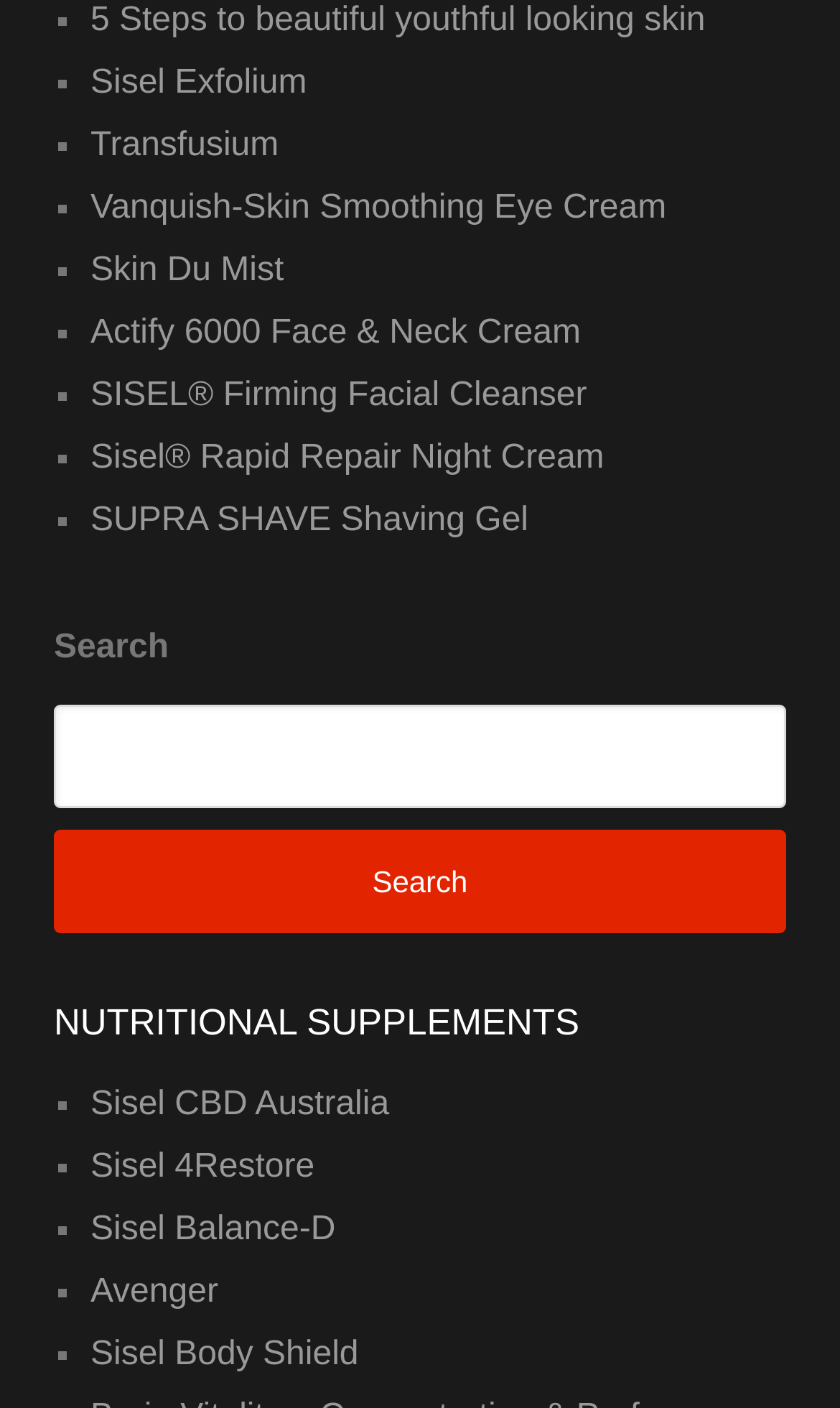Please specify the bounding box coordinates of the clickable region to carry out the following instruction: "Learn about 5 Steps to beautiful youthful looking skin". The coordinates should be four float numbers between 0 and 1, in the format [left, top, right, bottom].

[0.108, 0.001, 0.84, 0.027]